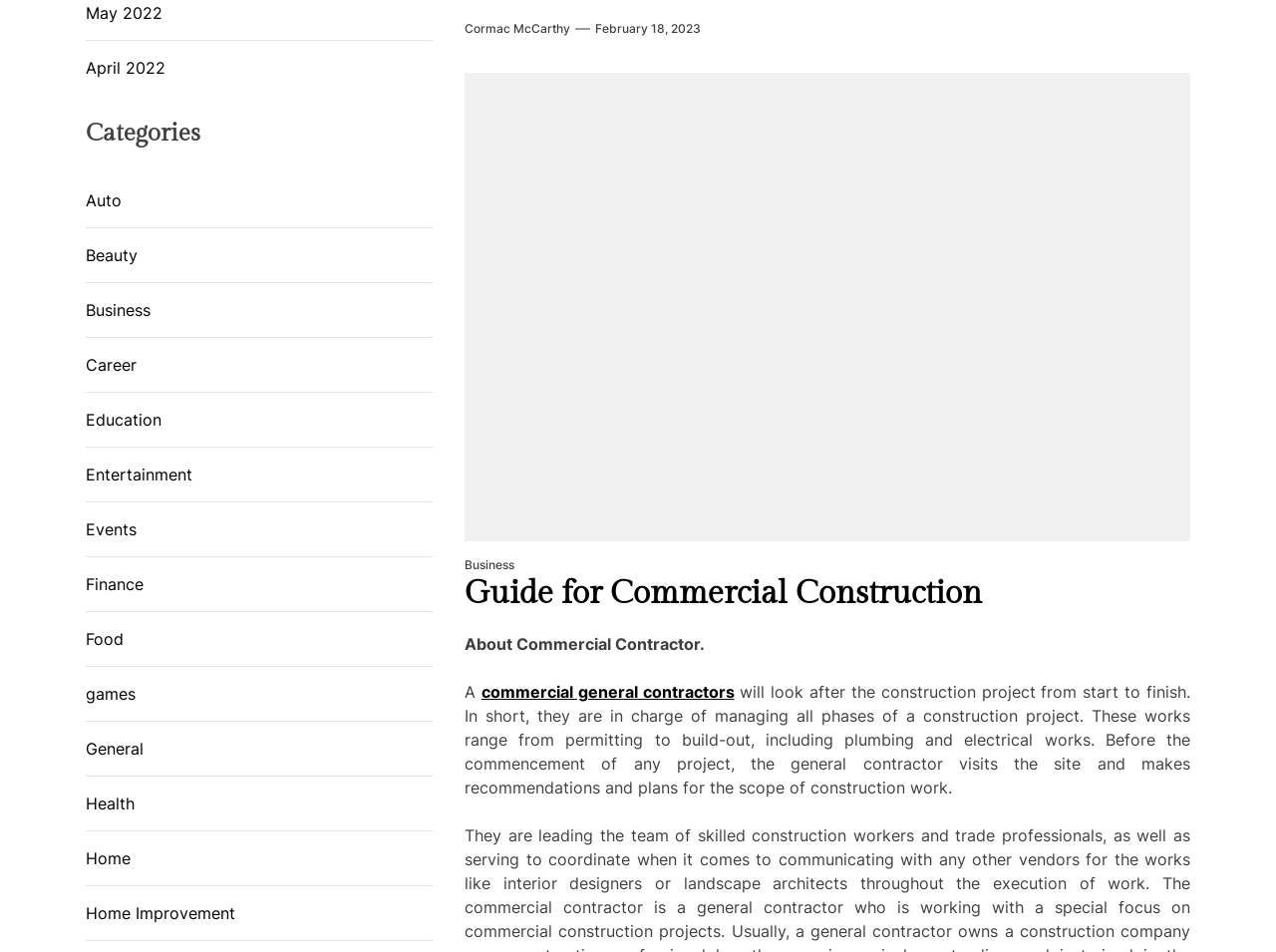What is the main topic of the webpage?
Refer to the image and give a detailed response to the question.

The answer can be inferred by looking at the heading element with the text 'Guide for Commercial Construction' and the surrounding text, which suggests that the webpage is providing information or guidance on commercial construction.